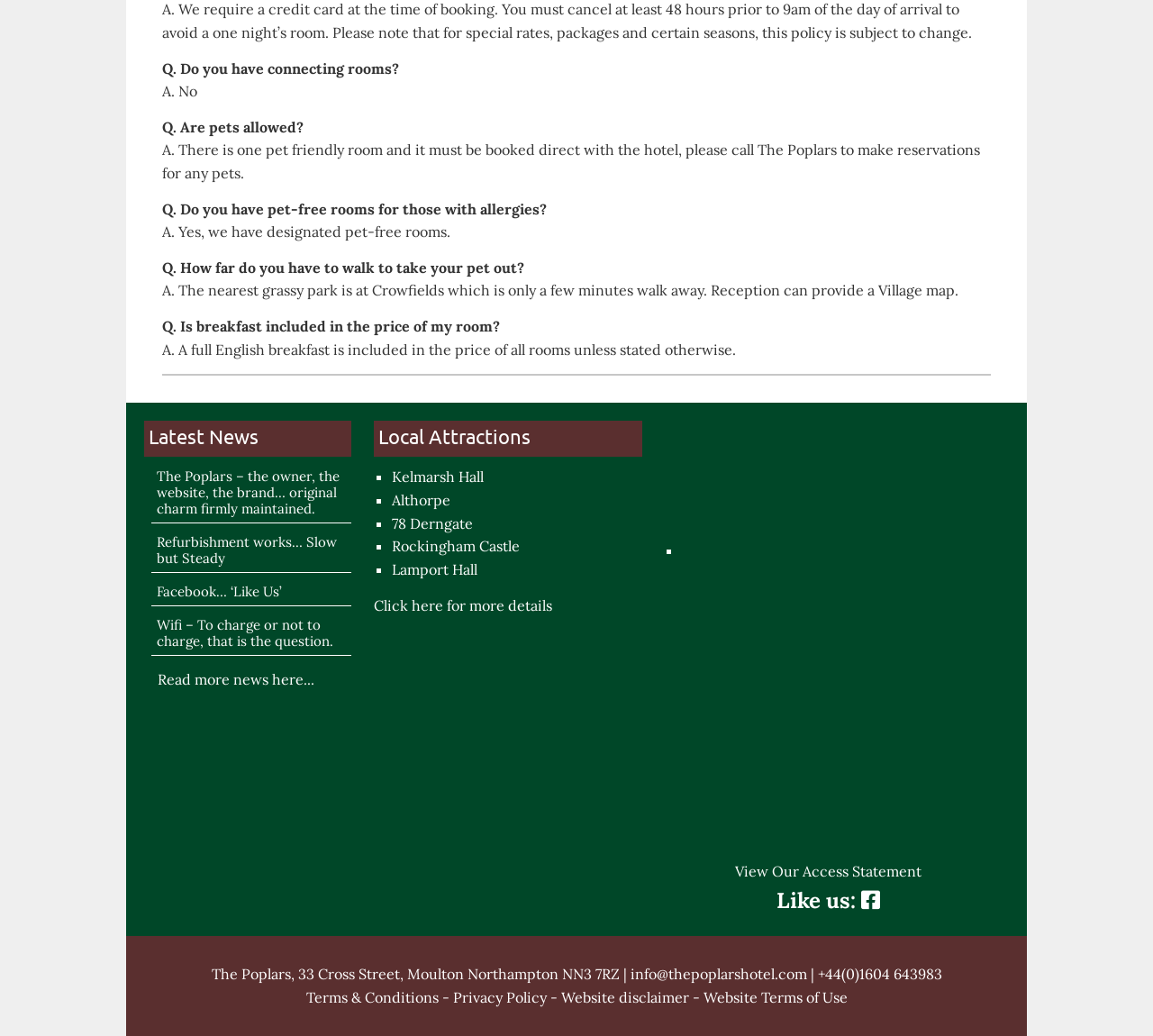Please determine the bounding box coordinates of the element to click on in order to accomplish the following task: "Click here for more details". Ensure the coordinates are four float numbers ranging from 0 to 1, i.e., [left, top, right, bottom].

[0.324, 0.576, 0.479, 0.593]